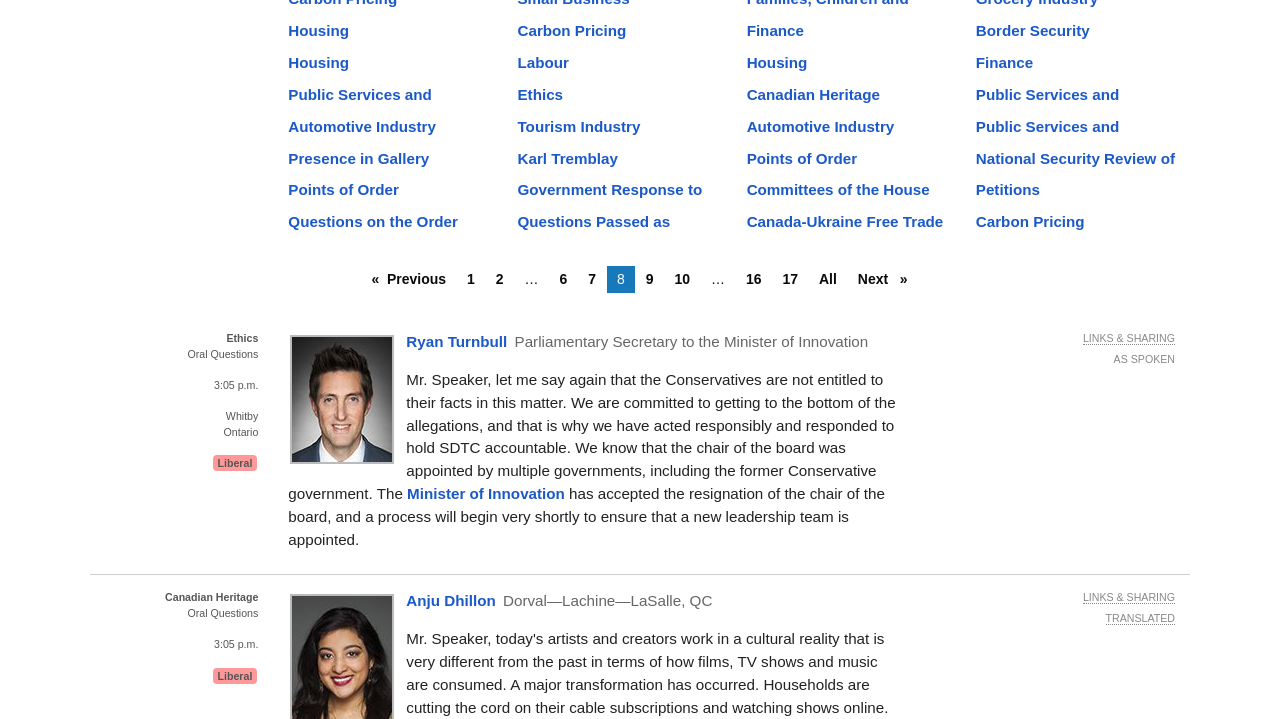Find the bounding box coordinates for the UI element whose description is: "Government Response to Petitions". The coordinates should be four float numbers between 0 and 1, in the format [left, top, right, bottom].

[0.404, 0.252, 0.549, 0.308]